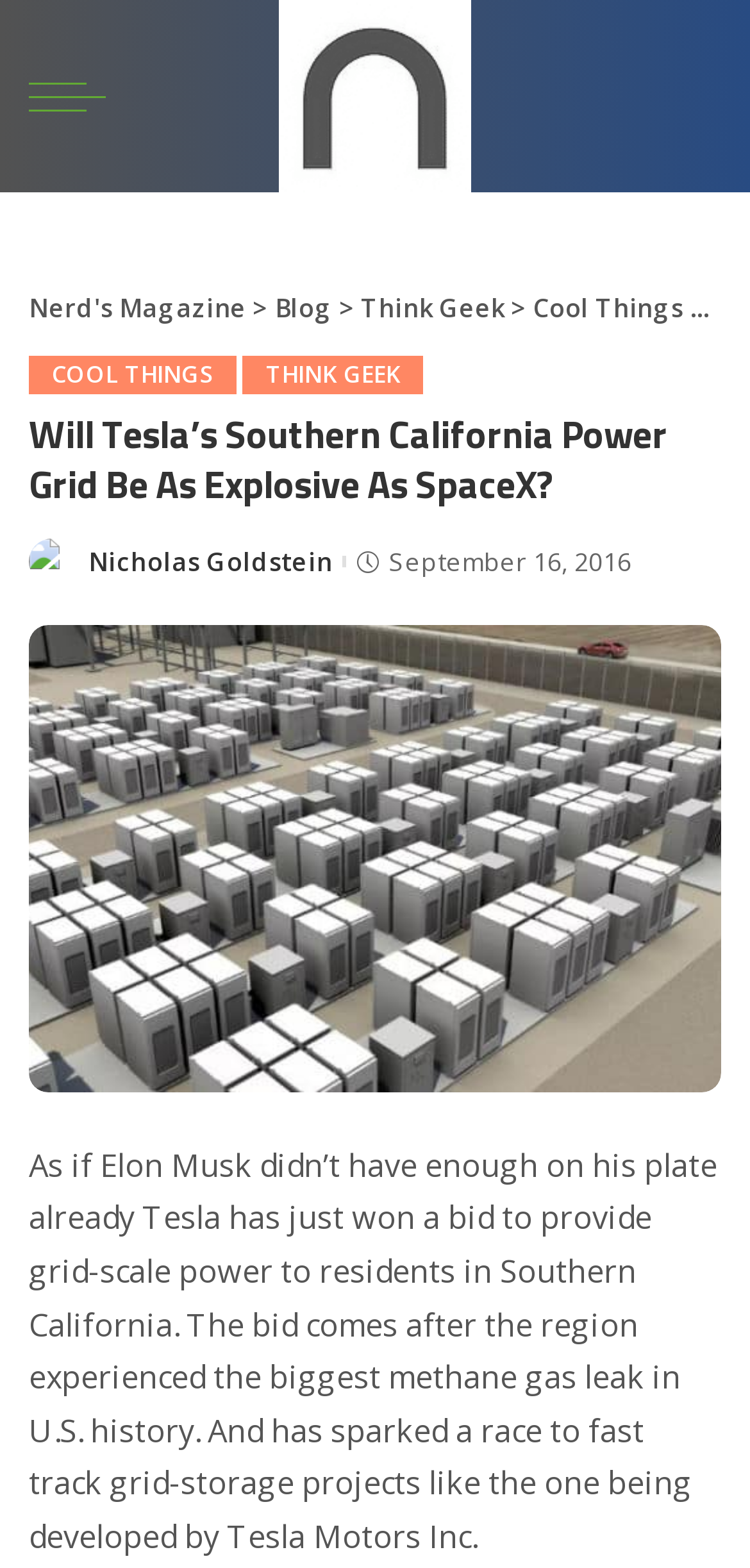What event sparked the need for grid-storage projects?
Please craft a detailed and exhaustive response to the question.

According to the article, the region experienced the biggest methane gas leak in U.S. history, which sparked a race to fast track grid-storage projects like the one being developed by Tesla Motors Inc.